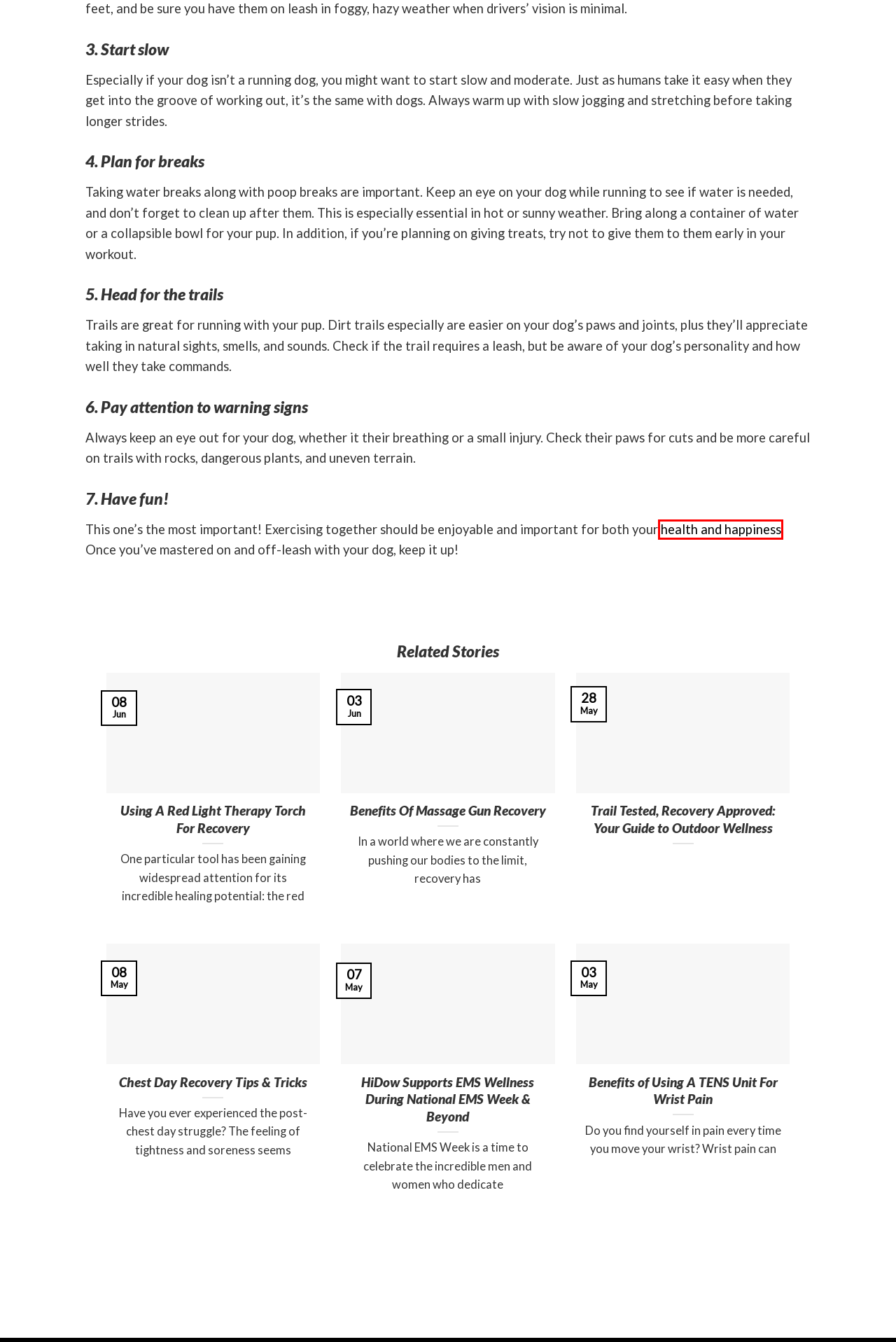You have a screenshot of a webpage with a red bounding box around an element. Identify the webpage description that best fits the new page that appears after clicking the selected element in the red bounding box. Here are the candidates:
A. Red Light Therapy Torch For Recovery | HiDow
B. Trail Tested, Recovery Approved: Your Guide to Outdoor Wellness - HiDow International News Channel
C. Benefits of Using A TENS Unit For Wrist Pain | HiDow
D. Chest Day Recovery Tips & Tricks | HiDow
E. Benefits Of Massage Gun Recovery | HiDow
F. HiDow Supports EMS Wellness During National EMS Week & Beyond - HiDow International News Channel
G. How a Healthy Lifestyle Increases Your Life Expectancy | HiDow
H. HiDow International | TENS & EMS Muscle Technology

G